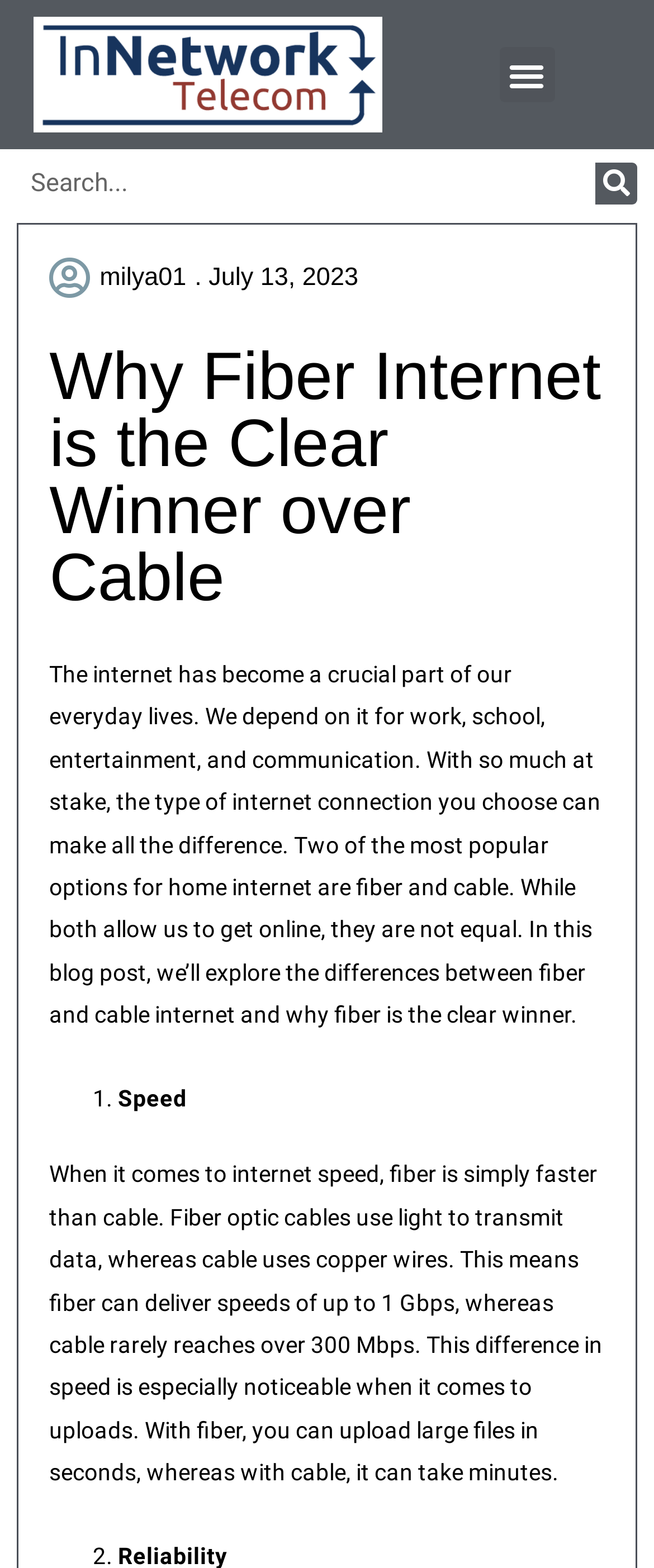Please give a one-word or short phrase response to the following question: 
What is the purpose of the search box?

To search the website